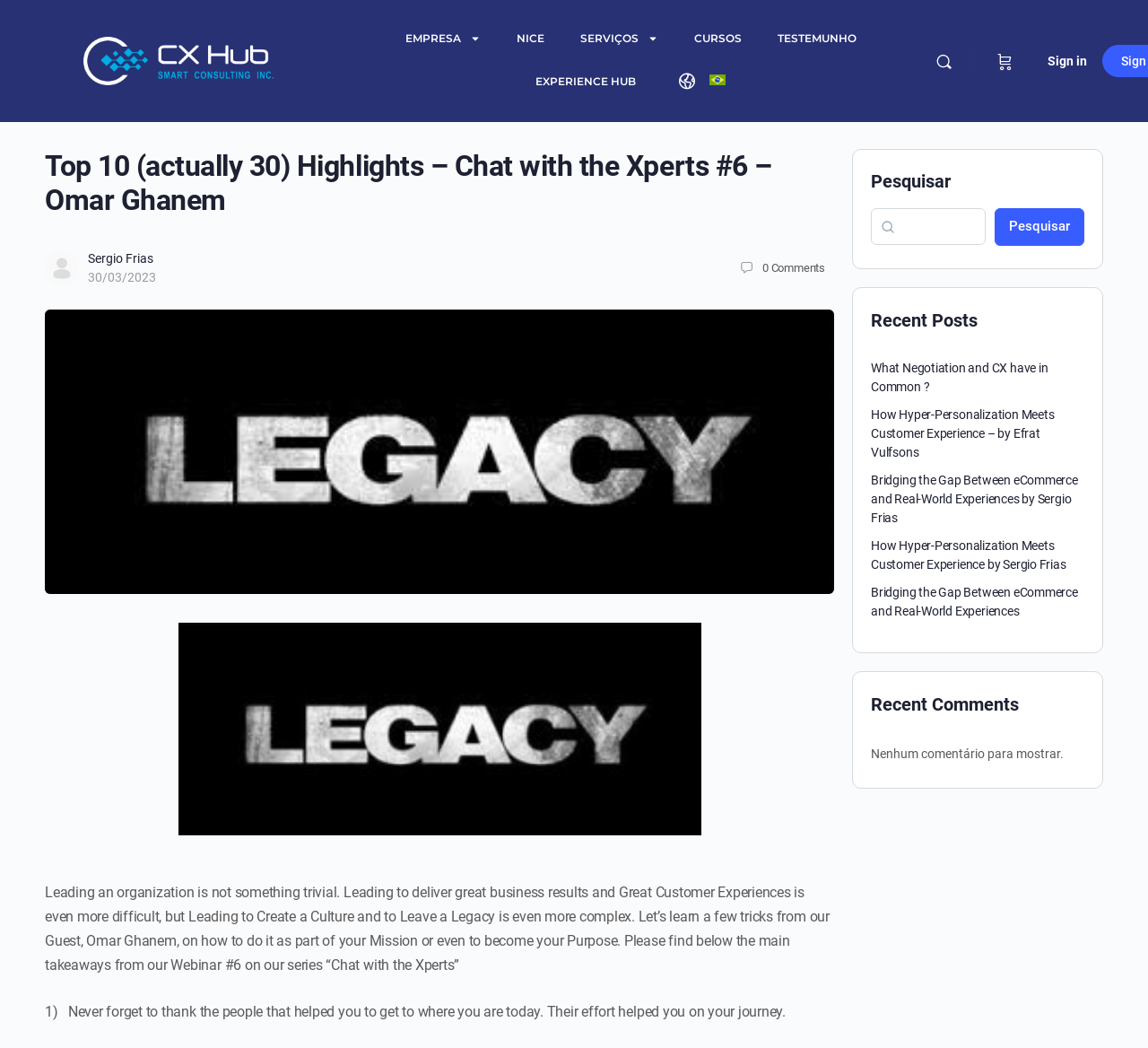Please find the bounding box coordinates of the clickable region needed to complete the following instruction: "Read the 'Top 10 (actually 30) Highlights' article". The bounding box coordinates must consist of four float numbers between 0 and 1, i.e., [left, top, right, bottom].

[0.039, 0.142, 0.727, 0.208]